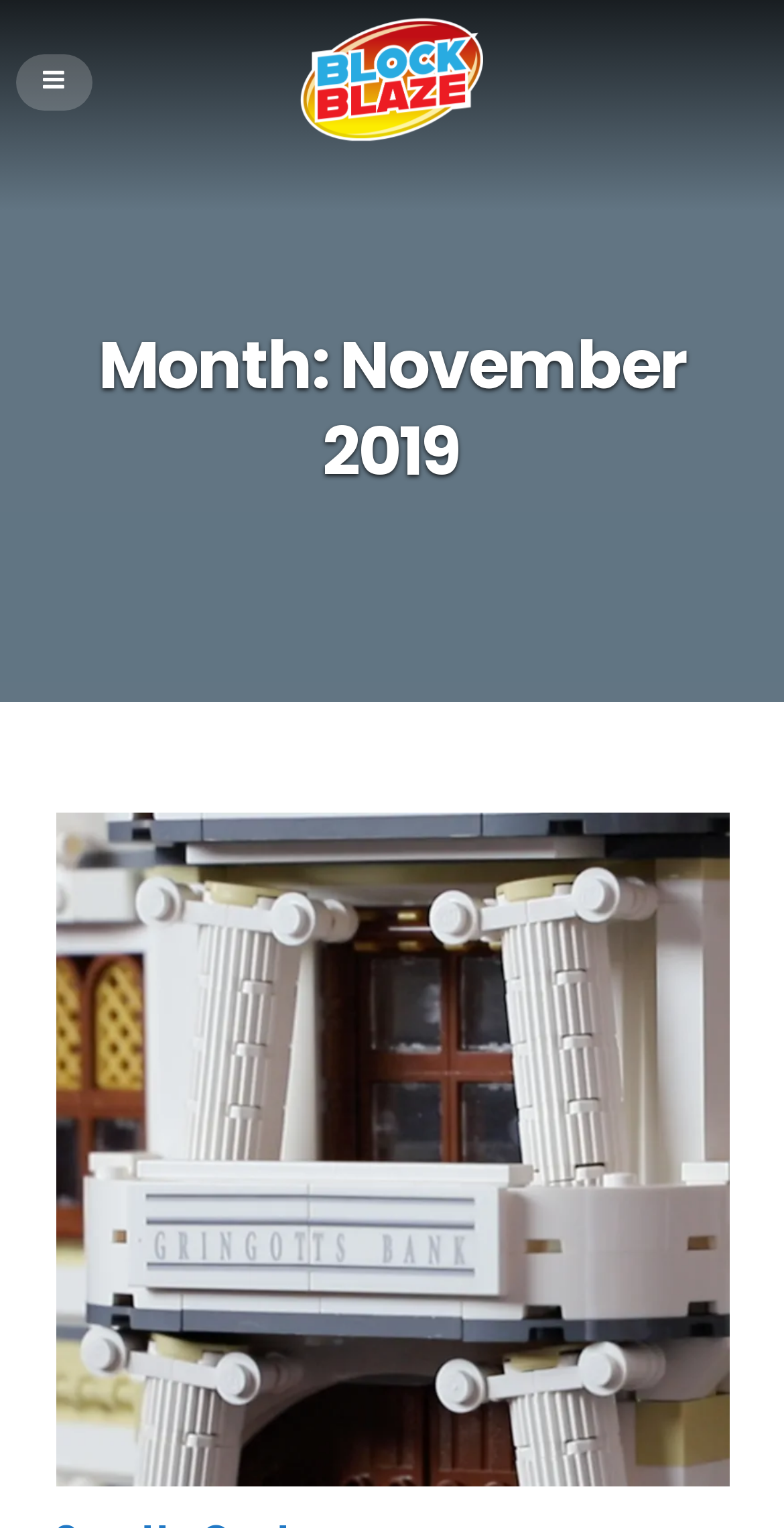What is the direction of the icon in the second link?
Look at the image and answer the question with a single word or phrase.

Right